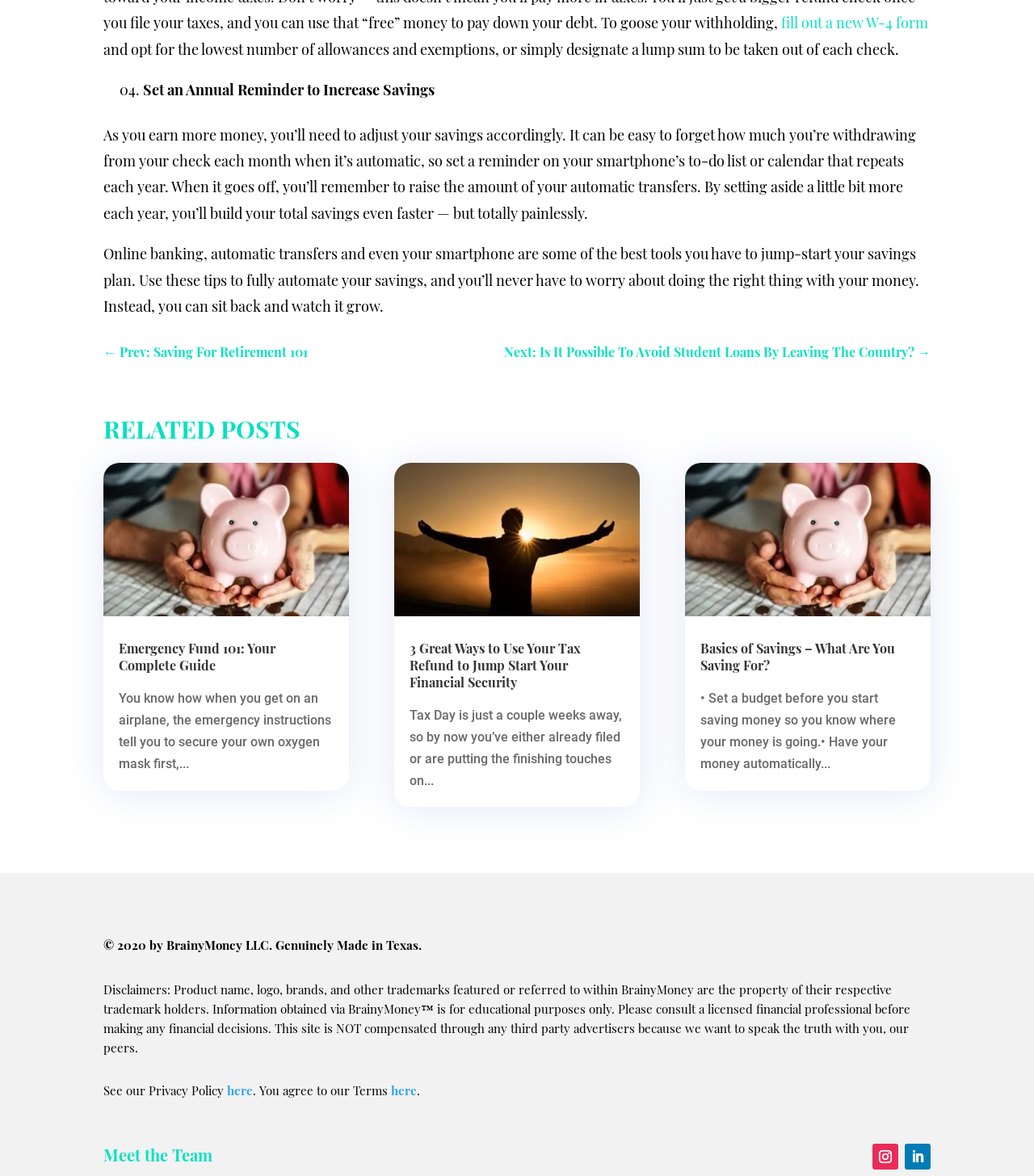How often should one adjust their savings?
Please provide a comprehensive answer based on the information in the image.

According to the text, it is recommended to set an annual reminder to increase savings. This implies that one should adjust their savings on a yearly basis to ensure they are saving enough and making progress towards their financial goals.